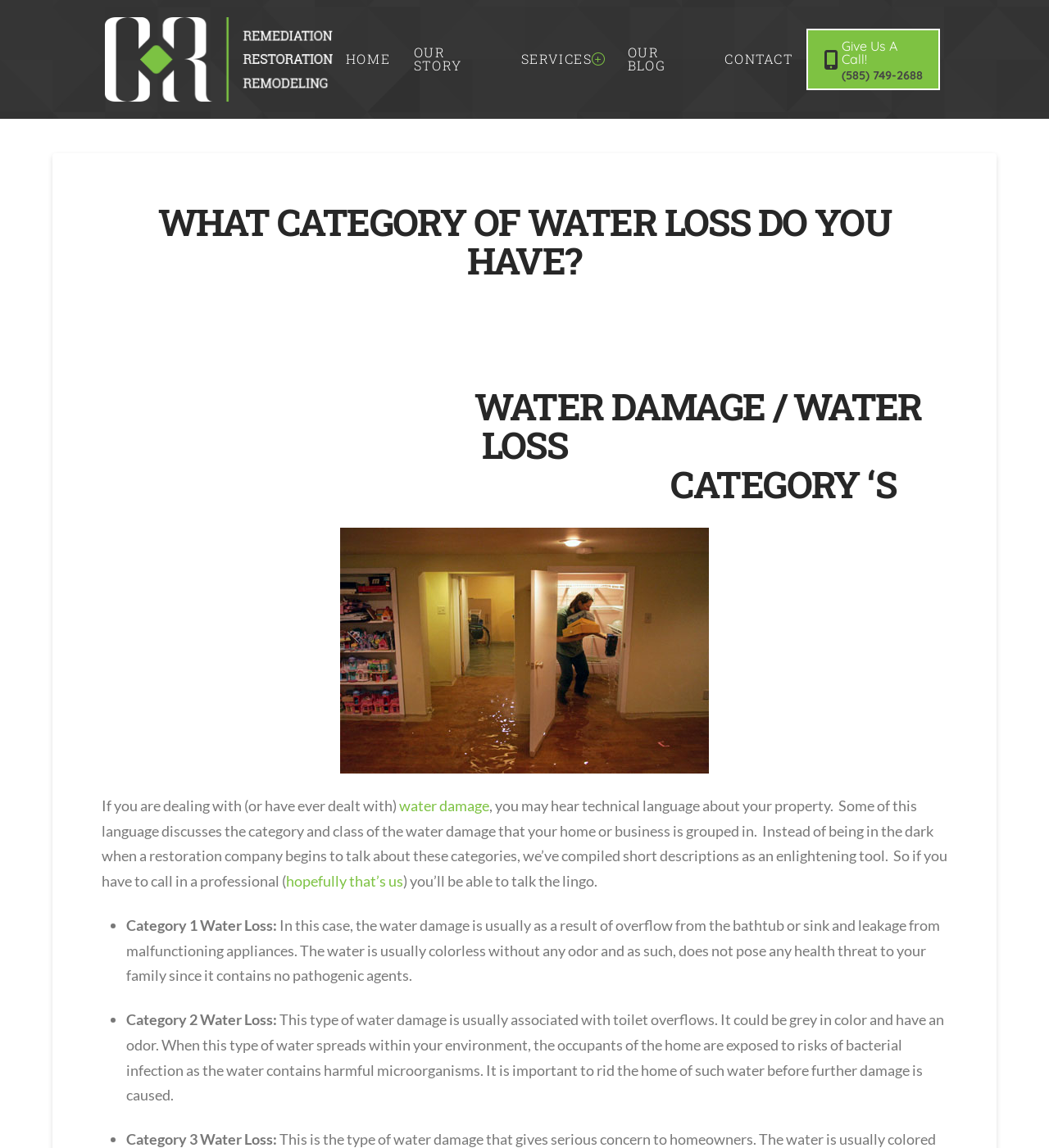What is the category of water loss described in the first bullet point?
Look at the webpage screenshot and answer the question with a detailed explanation.

I found the answer by looking at the list marker '•' and the static text 'Category 1 Water Loss:' which is located in the middle of the webpage. The description of Category 1 Water Loss is also provided below the list marker.